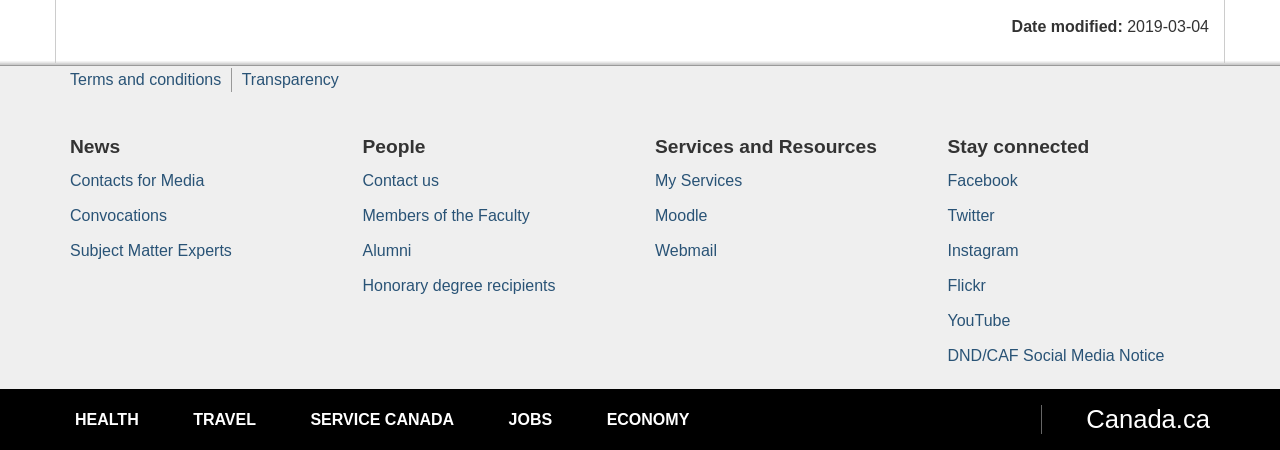What is the last link under the 'Stay connected' heading?
Using the image as a reference, answer with just one word or a short phrase.

DND/CAF Social Media Notice